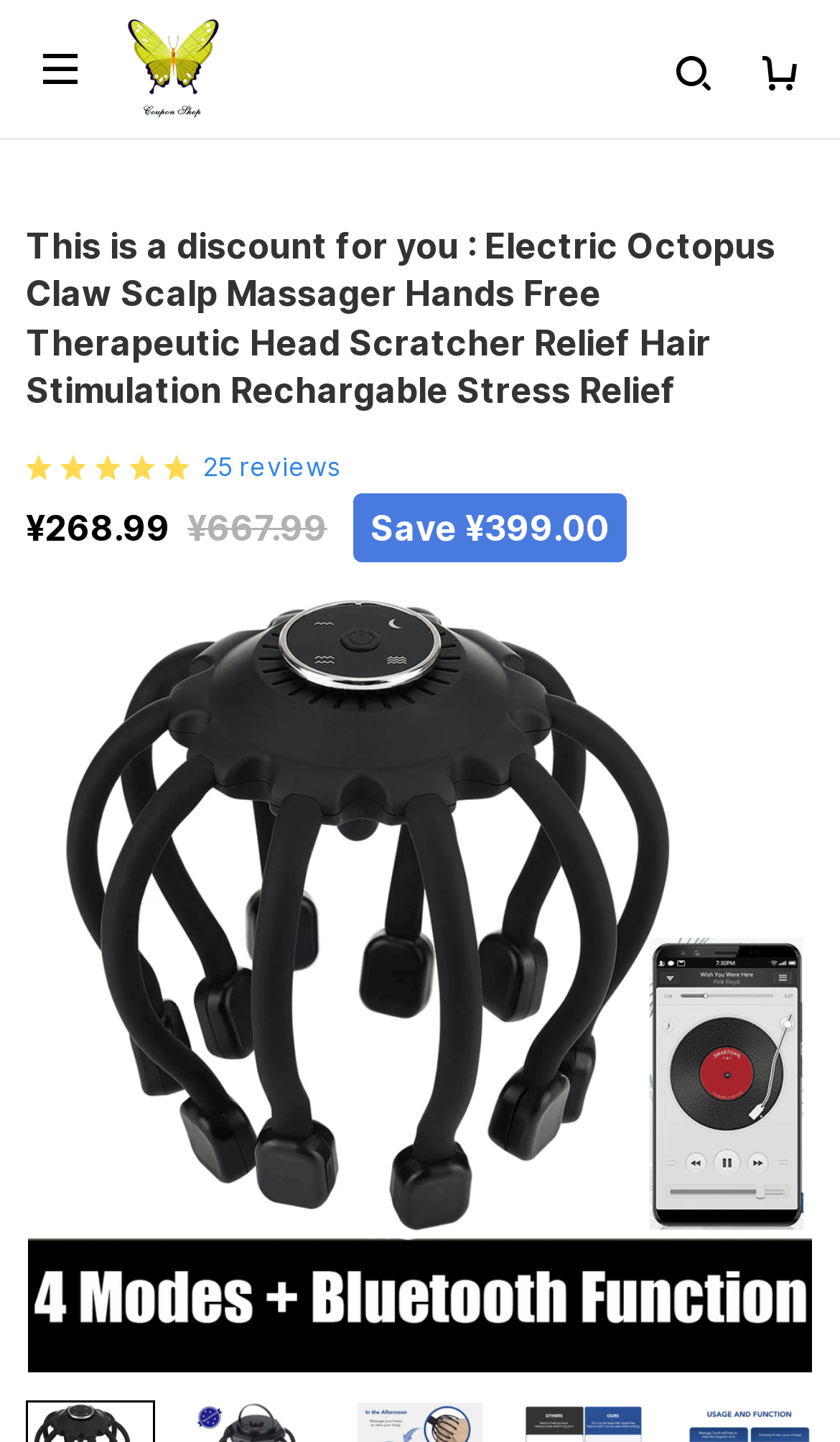Respond with a single word or phrase to the following question:
What is the main section below the product description?

Product description